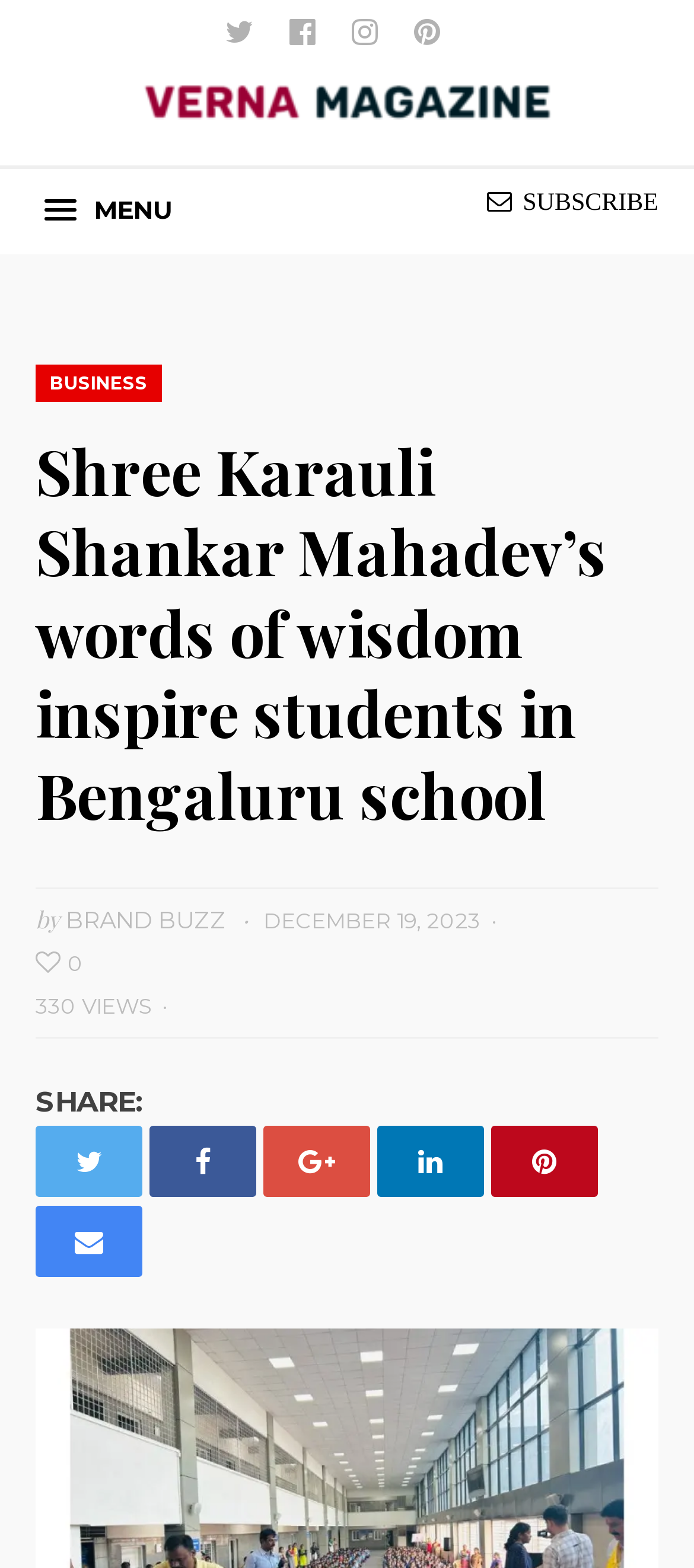How many views does the article have?
Refer to the image and give a detailed response to the question.

I found the answer by looking at the bottom of the article, where the view count is displayed as '330 VIEWS'.